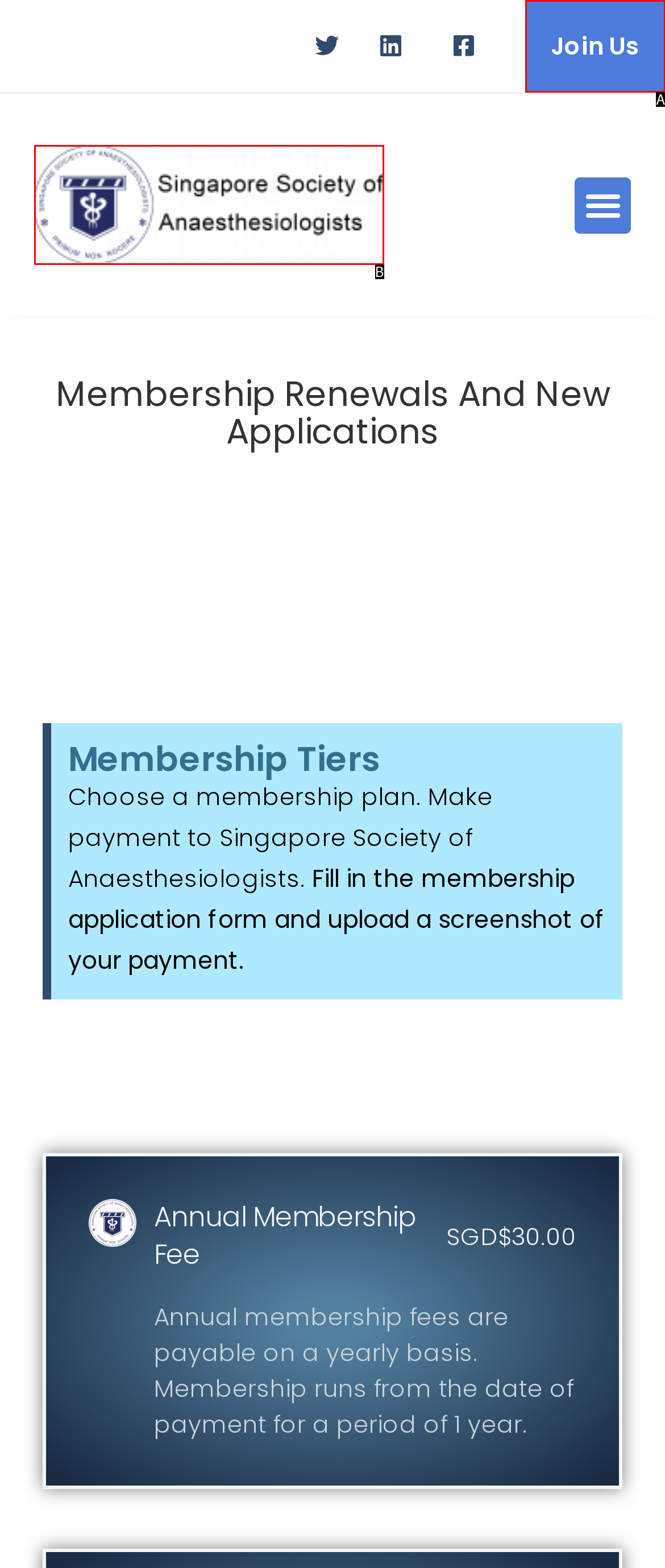Please identify the UI element that matches the description: Join Us
Respond with the letter of the correct option.

A